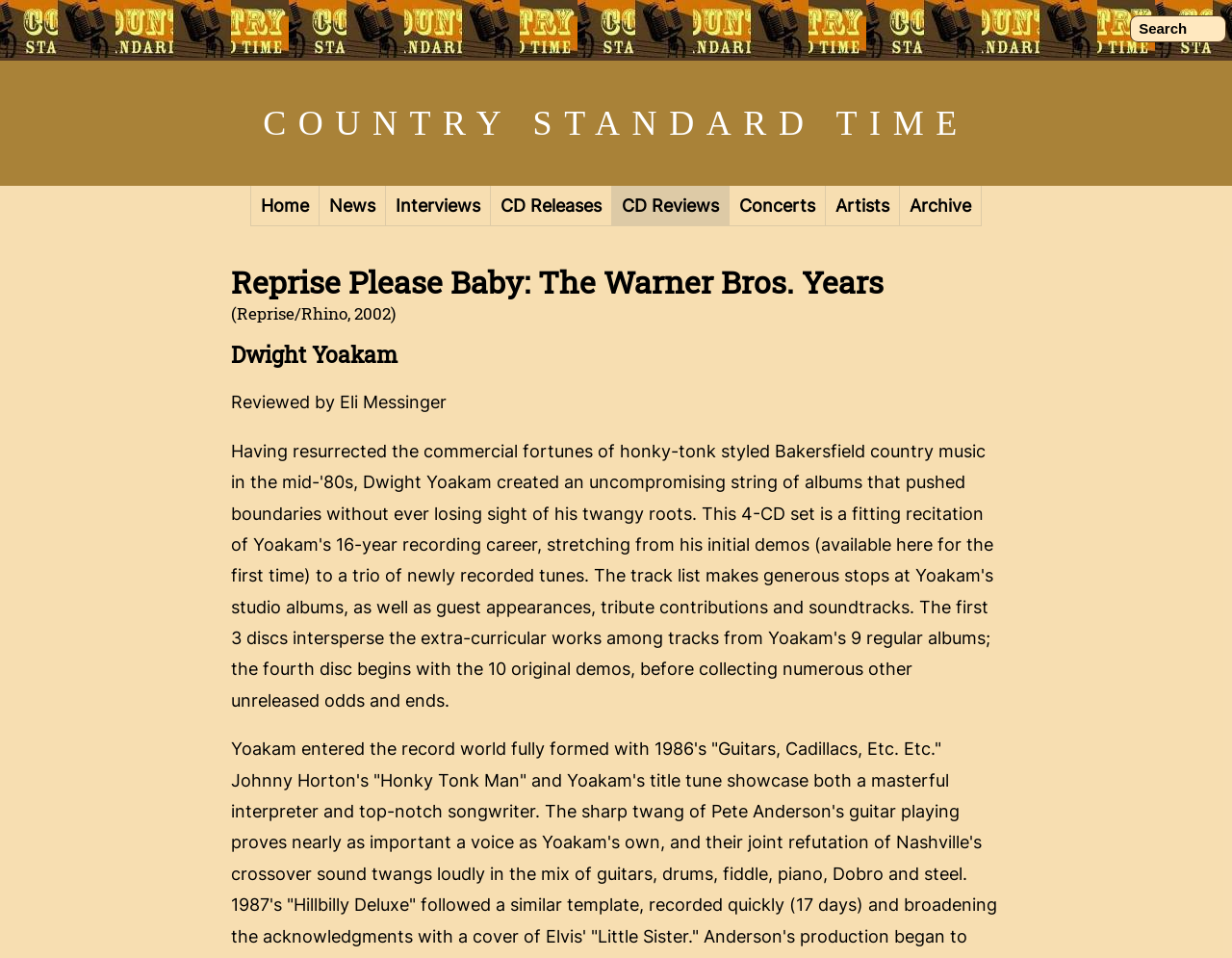Please provide the bounding box coordinates for the element that needs to be clicked to perform the instruction: "search for something". The coordinates must consist of four float numbers between 0 and 1, formatted as [left, top, right, bottom].

[0.917, 0.016, 0.995, 0.044]